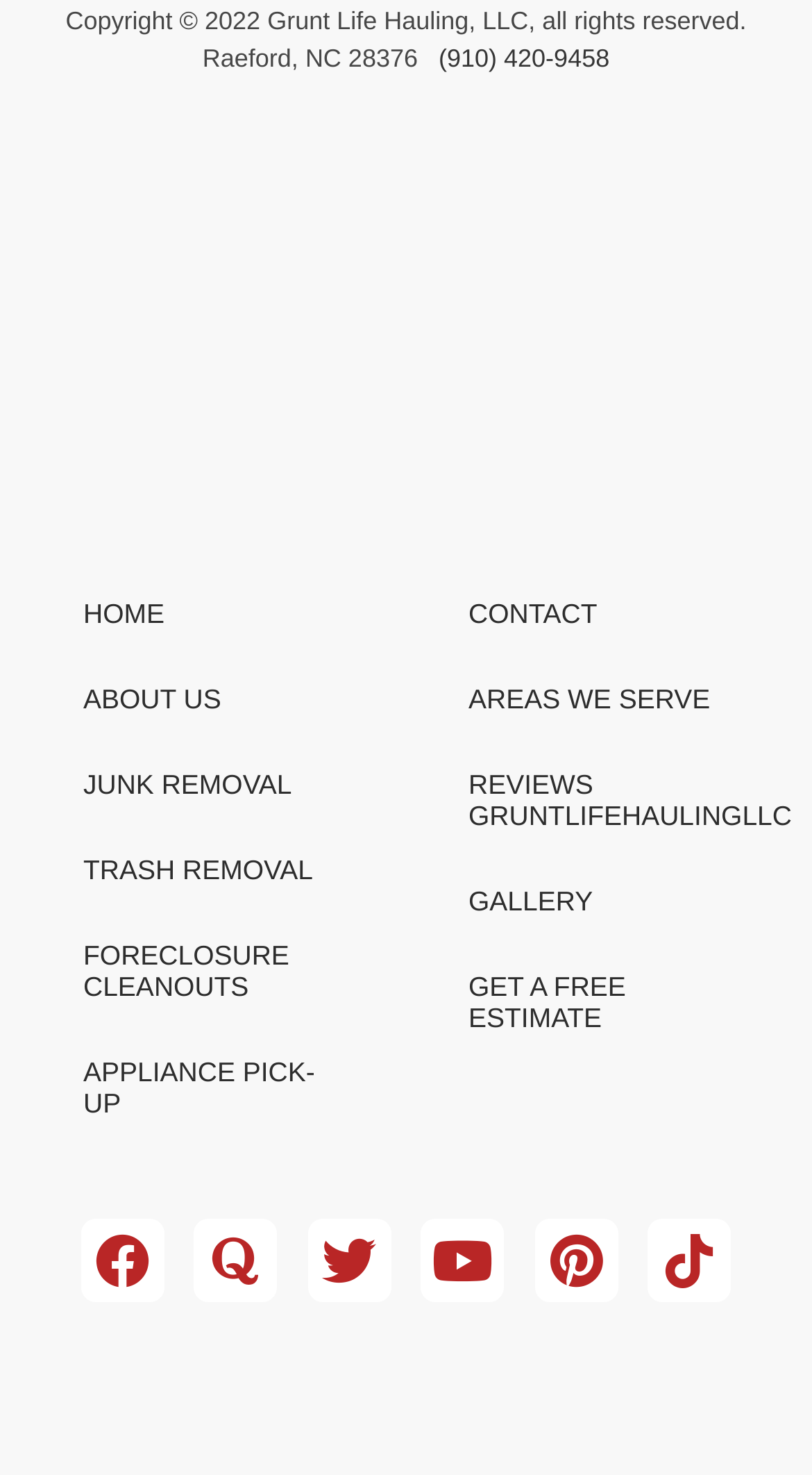Please find the bounding box coordinates of the section that needs to be clicked to achieve this instruction: "Call (910) 420-9458".

[0.54, 0.03, 0.751, 0.05]